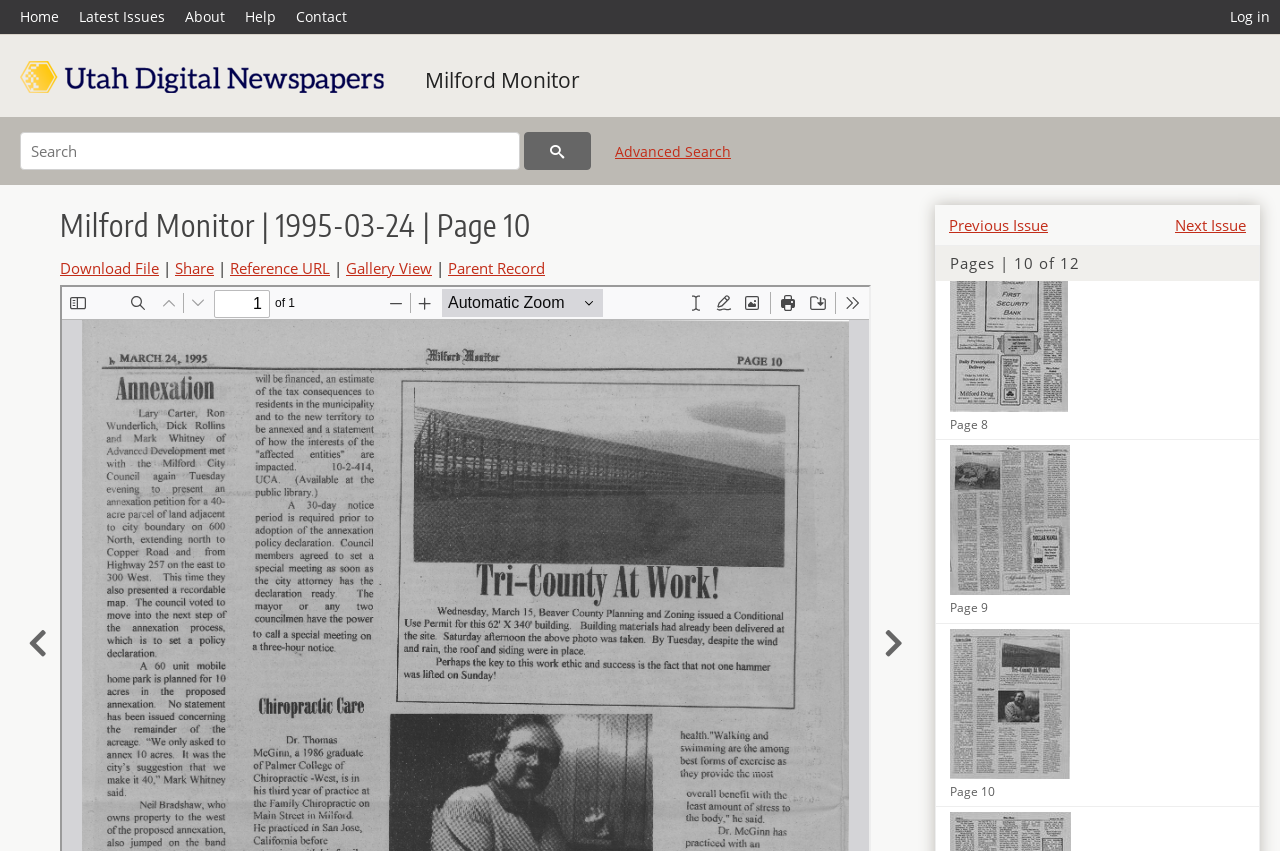For the following element description, predict the bounding box coordinates in the format (top-left x, top-left y, bottom-right x, bottom-right y). All values should be floating point numbers between 0 and 1. Description: Reference URL

[0.18, 0.063, 0.258, 0.087]